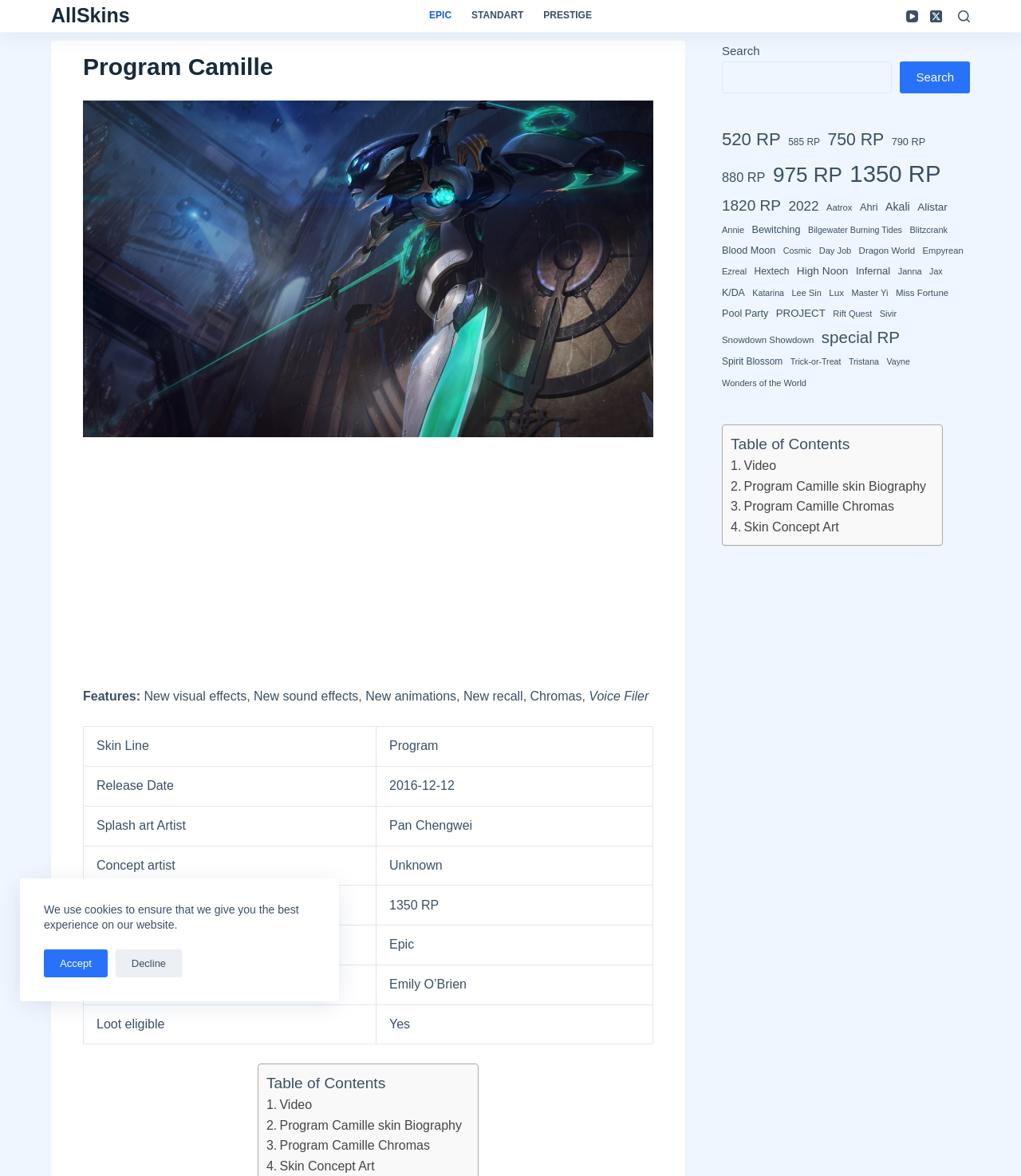Please determine the bounding box coordinates for the UI element described here. Use the format (top-left x, top-left y, bottom-right x, bottom-right y) with values bounded between 0 and 1: Master Yi

[0.834, 0.243, 0.87, 0.255]